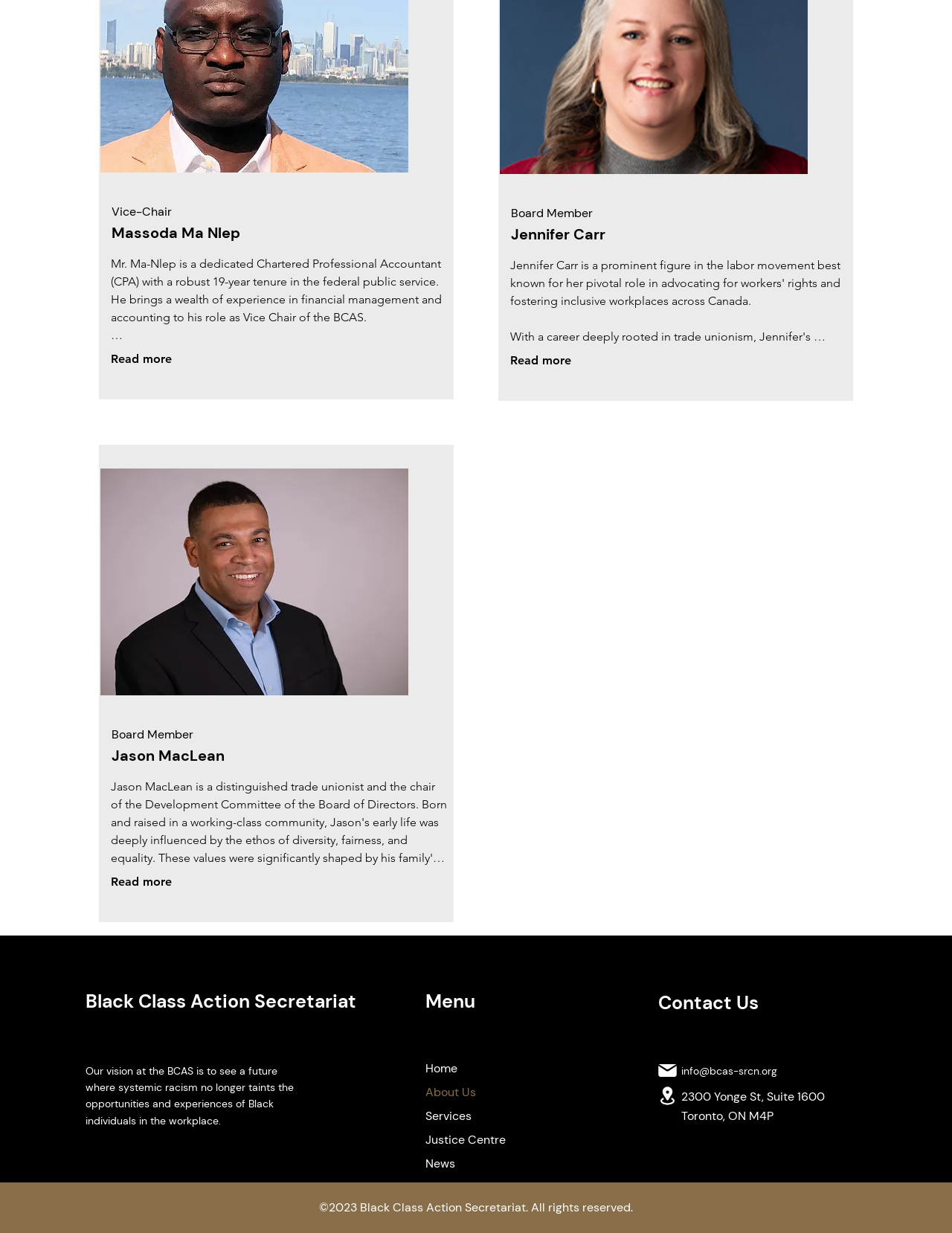Determine the bounding box coordinates of the clickable element to complete this instruction: "Go to Home page". Provide the coordinates in the format of four float numbers between 0 and 1, [left, top, right, bottom].

[0.447, 0.857, 0.557, 0.876]